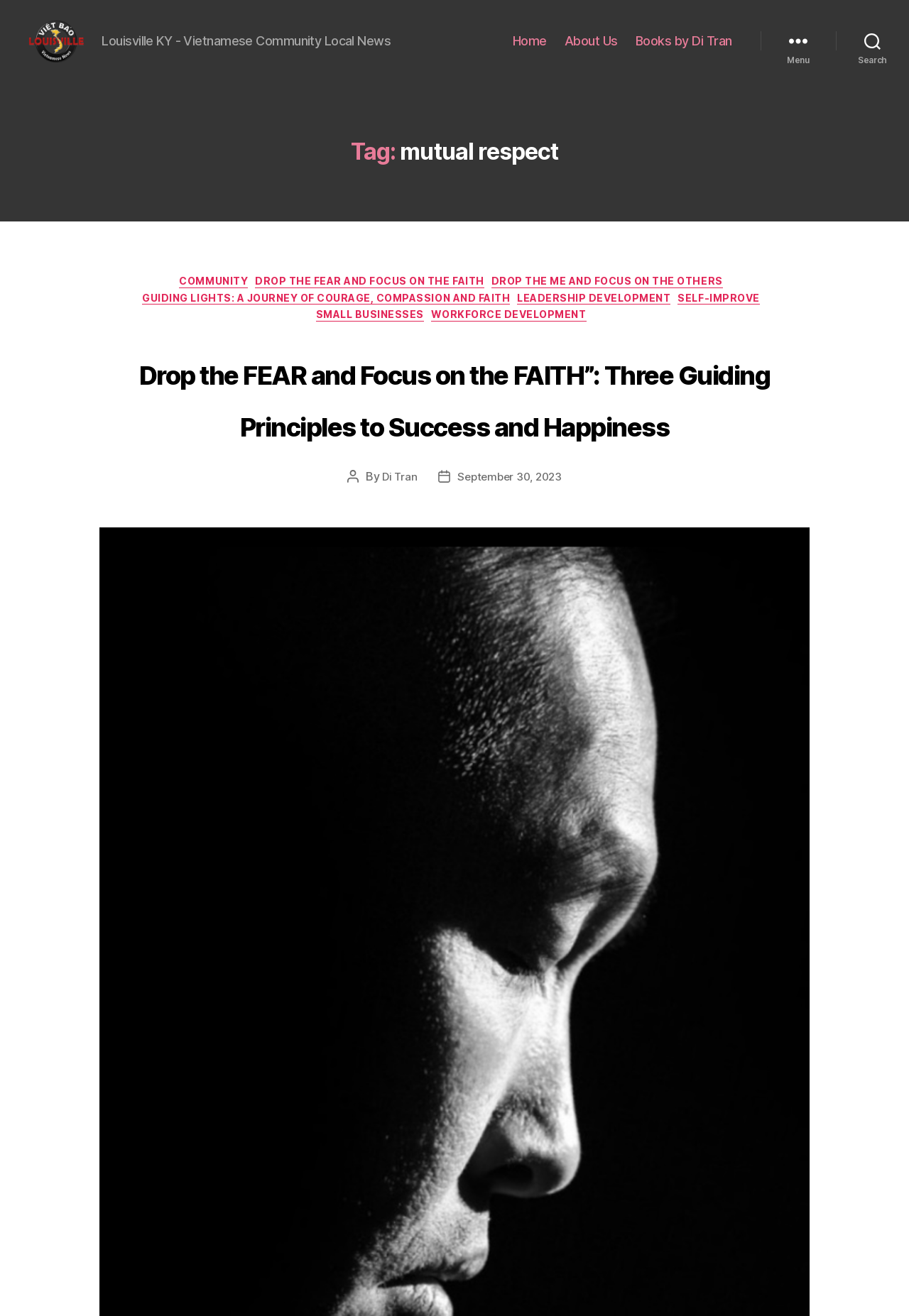Find the bounding box of the element with the following description: "parent_node: Viet Bao Louisville KY". The coordinates must be four float numbers between 0 and 1, formatted as [left, top, right, bottom].

[0.031, 0.015, 0.124, 0.064]